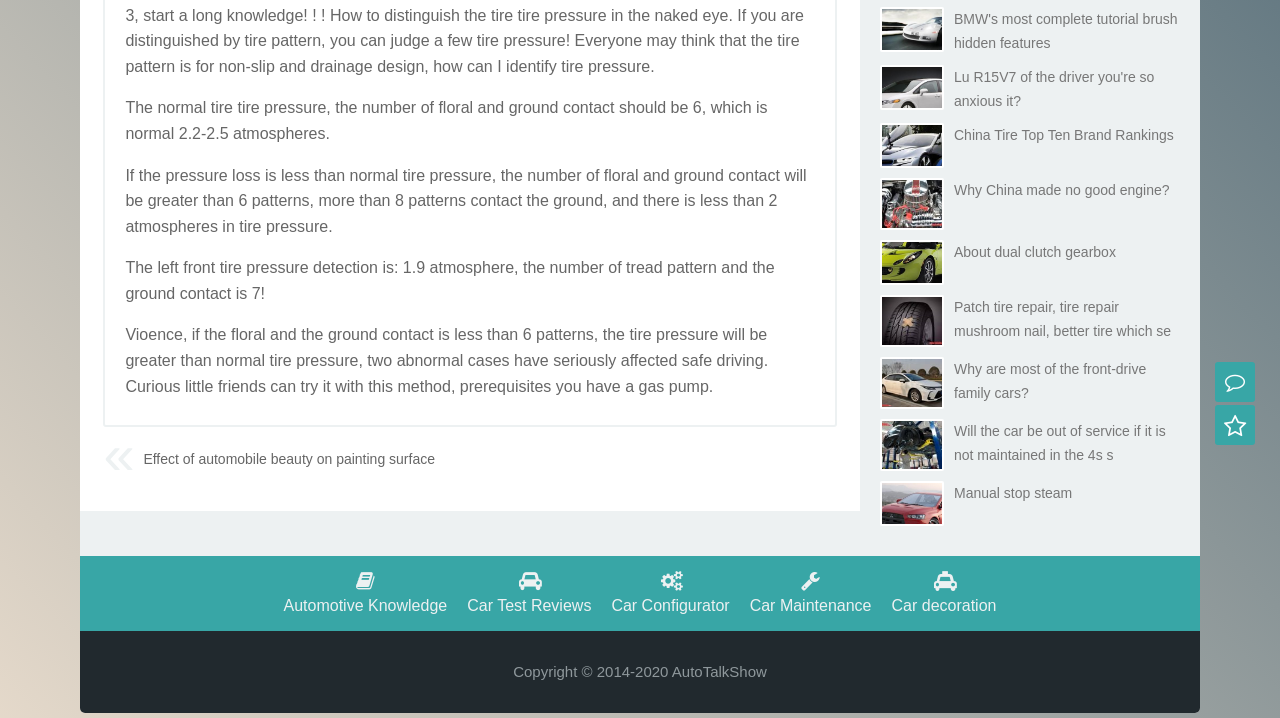From the given element description: "Manual stop steam", find the bounding box for the UI element. Provide the coordinates as four float numbers between 0 and 1, in the order [left, top, right, bottom].

[0.745, 0.675, 0.838, 0.698]